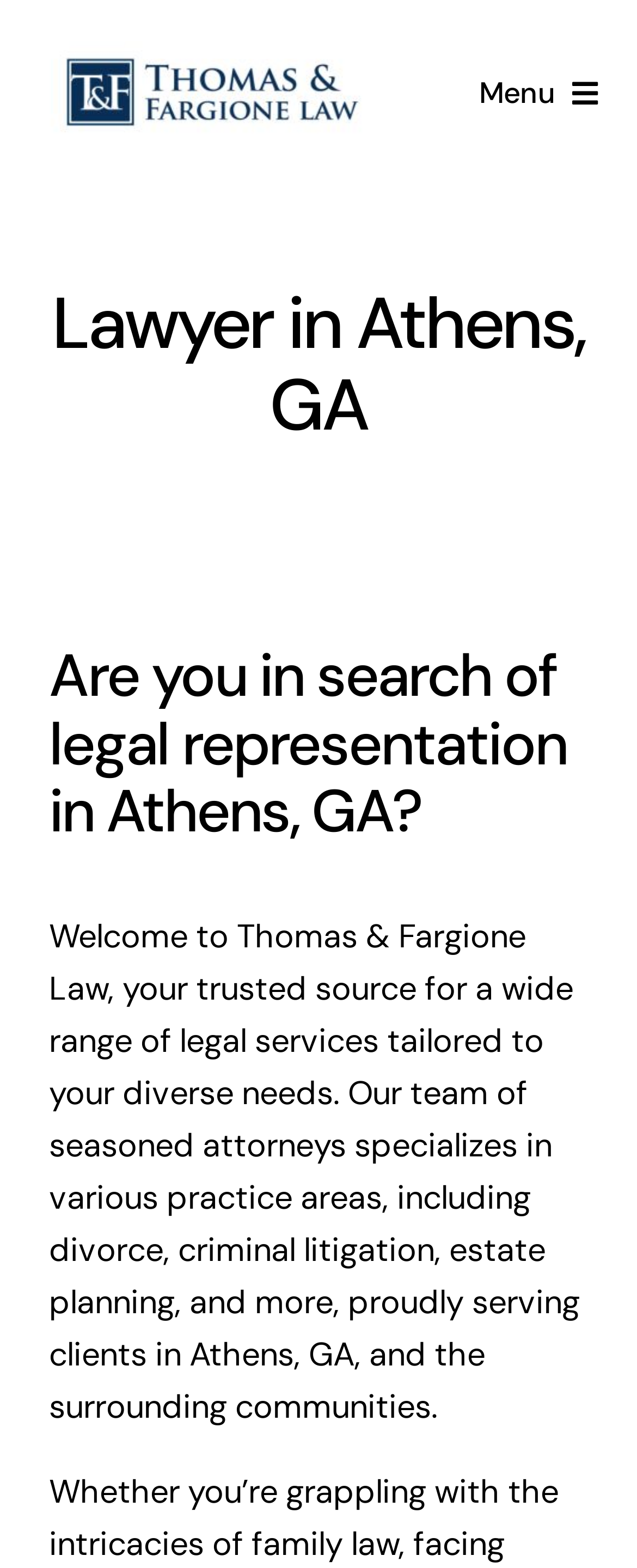Provide the bounding box coordinates of the HTML element described as: "Blog". The bounding box coordinates should be four float numbers between 0 and 1, i.e., [left, top, right, bottom].

[0.0, 0.275, 1.0, 0.337]